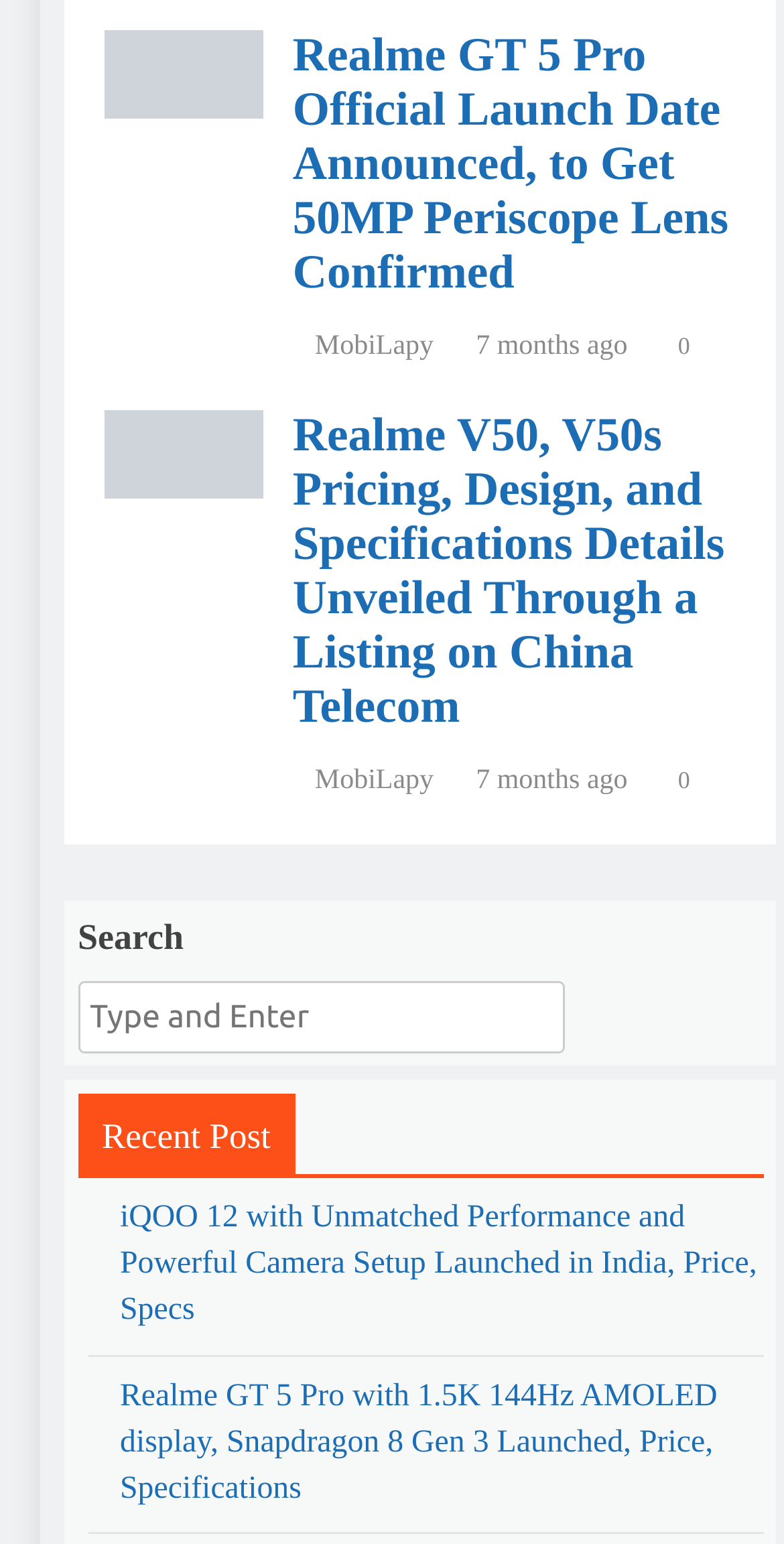Specify the bounding box coordinates (top-left x, top-left y, bottom-right x, bottom-right y) of the UI element in the screenshot that matches this description: DISCLAIMER

[0.015, 0.925, 0.266, 0.947]